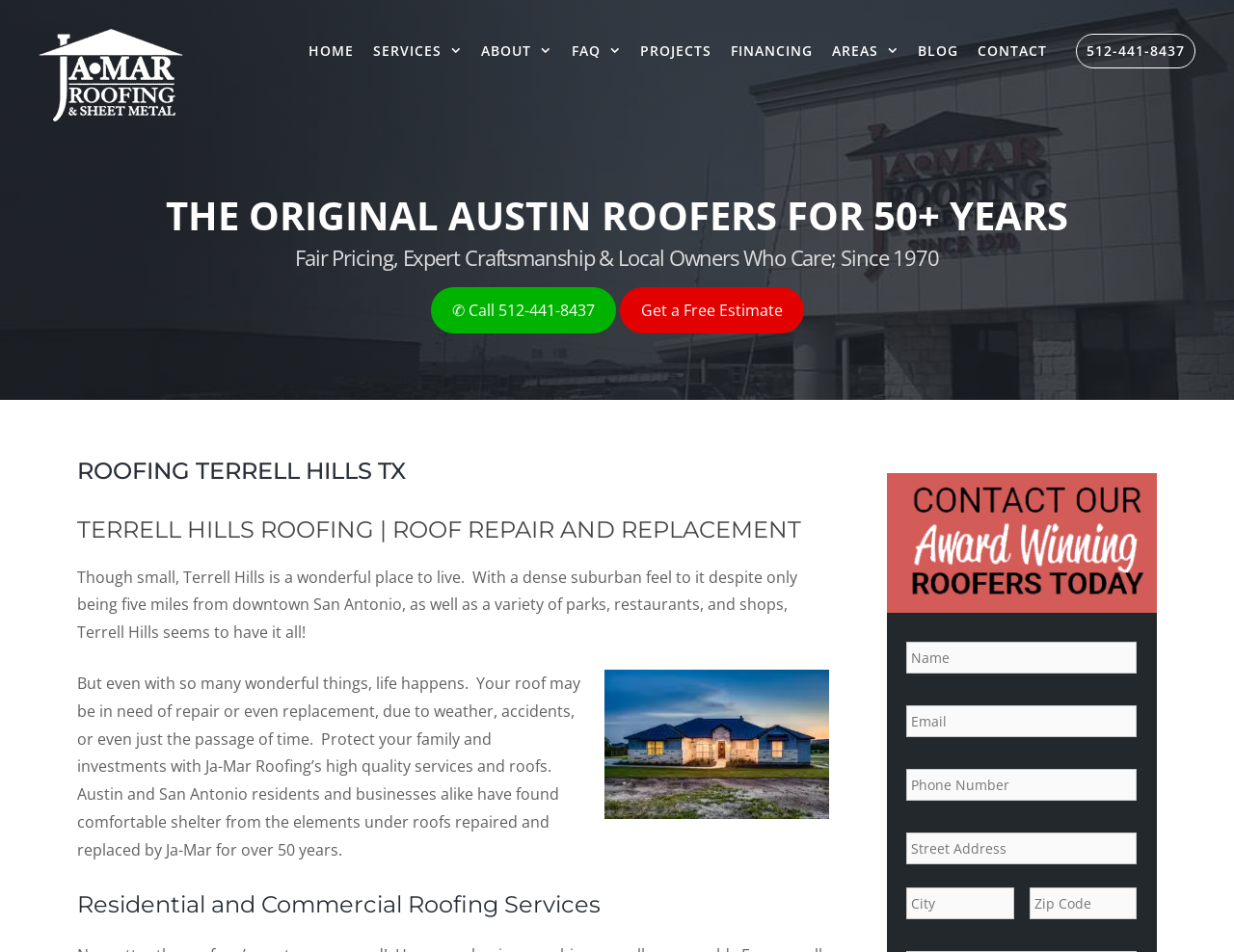Using the webpage screenshot and the element description alt="Ja-Mar Roofing & Sheet Metal", determine the bounding box coordinates. Specify the coordinates in the format (top-left x, top-left y, bottom-right x, bottom-right y) with values ranging from 0 to 1.

[0.031, 0.066, 0.148, 0.088]